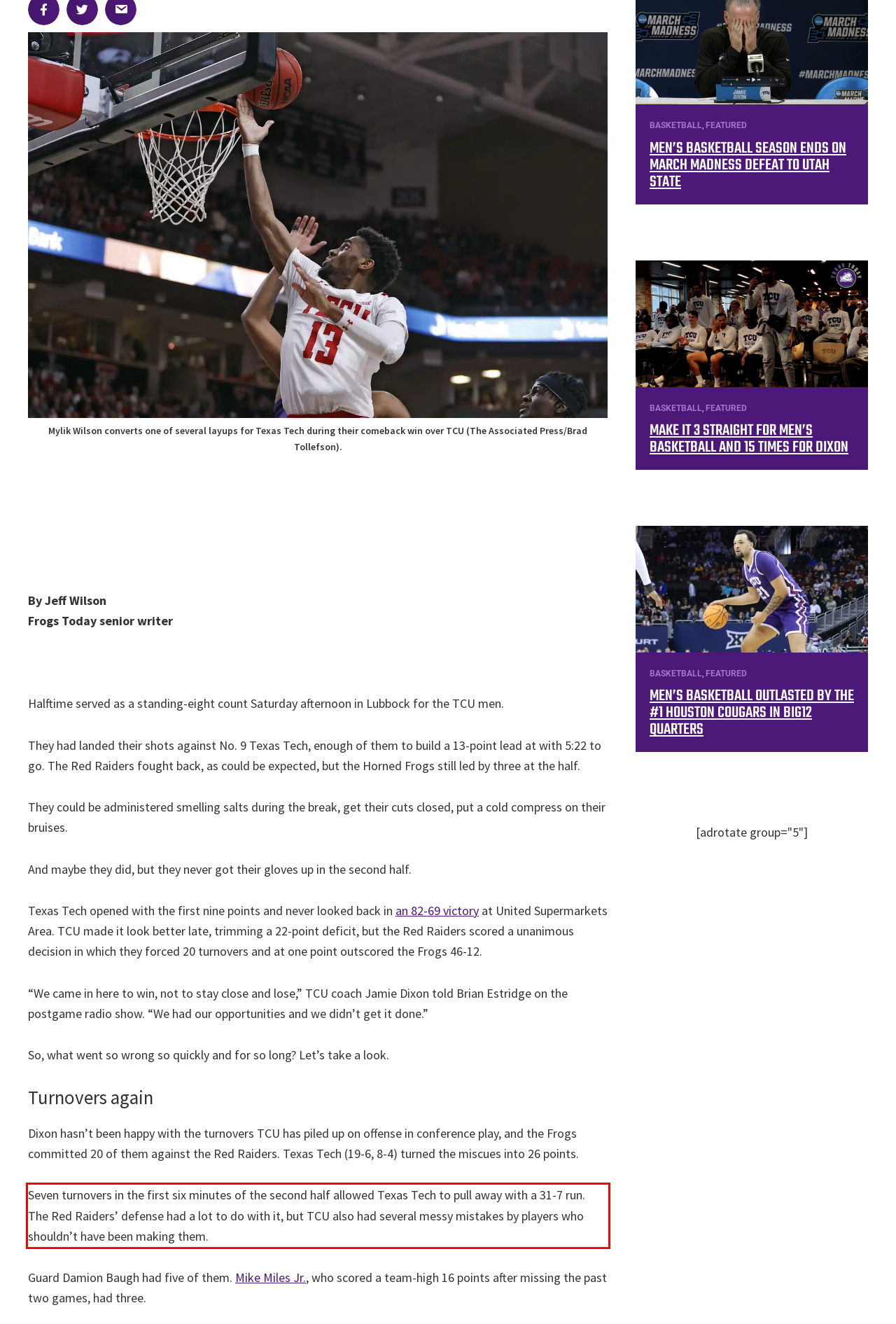You are given a screenshot showing a webpage with a red bounding box. Perform OCR to capture the text within the red bounding box.

Seven turnovers in the first six minutes of the second half allowed Texas Tech to pull away with a 31-7 run. The Red Raiders’ defense had a lot to do with it, but TCU also had several messy mistakes by players who shouldn’t have been making them.